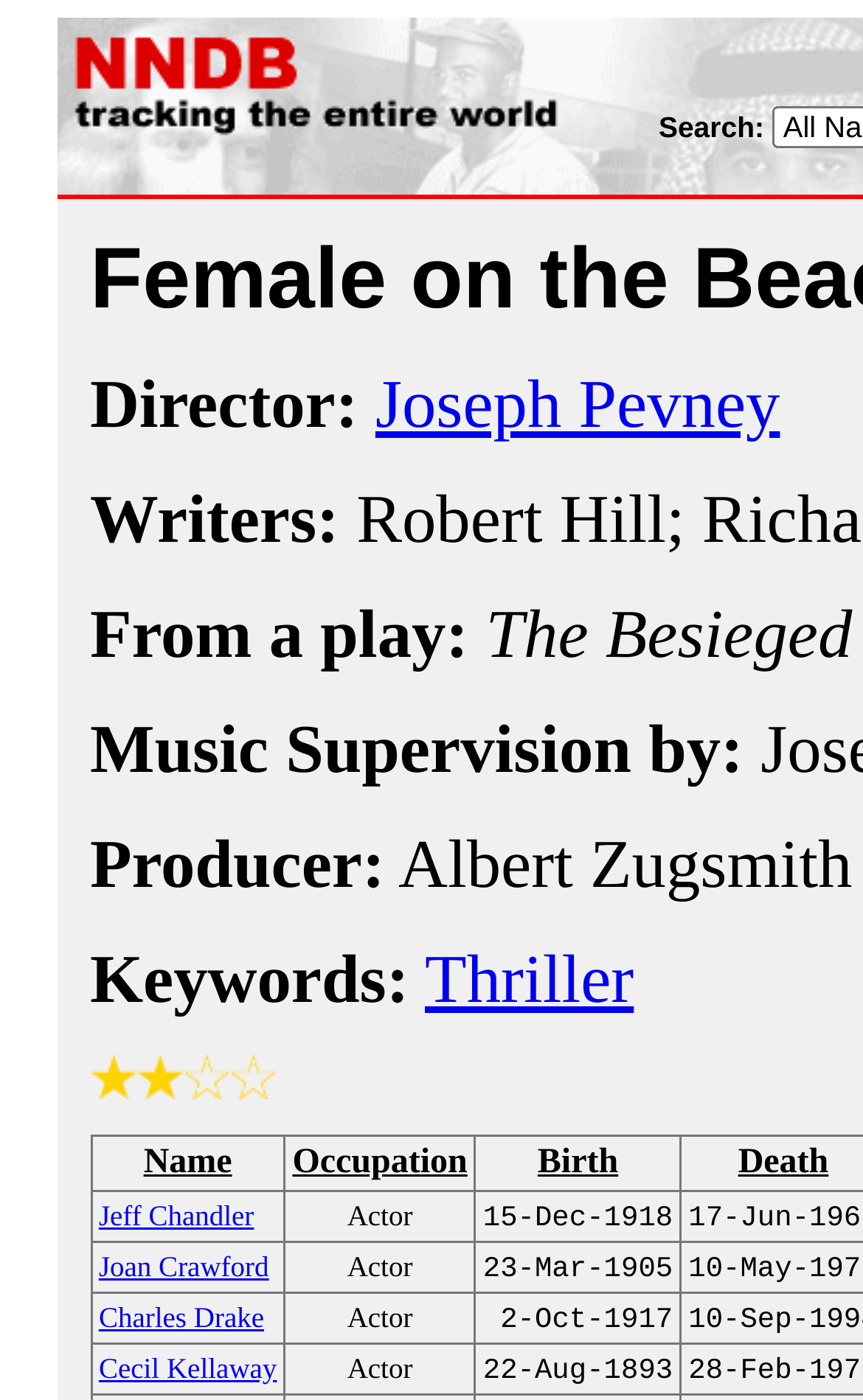Give a detailed account of the webpage's layout and content.

The webpage is about a movie titled "Female on the Beach" and appears to be a database page for the film. At the top, there is a table cell containing a link to "NNDB" with an accompanying image. Below this, there are three links to related topics: "Joseph Pevney", "Thriller", and another image. 

The main content of the page is a table with three columns labeled "Name", "Occupation", and "Birth". The table has multiple rows, each containing information about a different person. The people listed include Jeff Chandler, Joan Crawford, Charles Drake, and Cecil Kellaway, all of whom are actors. Each row has links to the person's name and a description of their occupation and birthdate. The table takes up most of the page, with the columns and rows neatly organized.